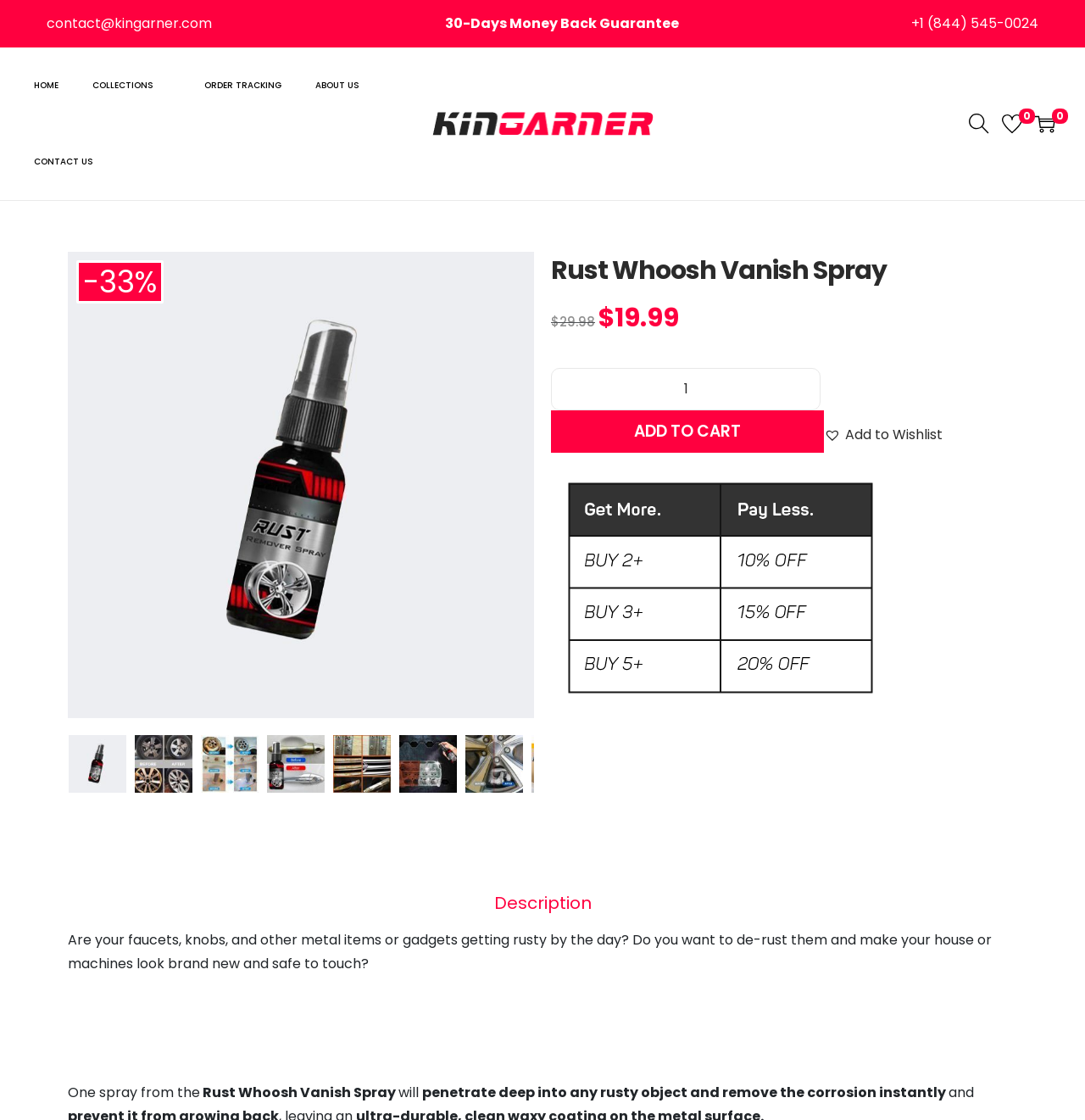Determine the bounding box for the HTML element described here: "Lire les informations légales". The coordinates should be given as [left, top, right, bottom] with each number being a float between 0 and 1.

None